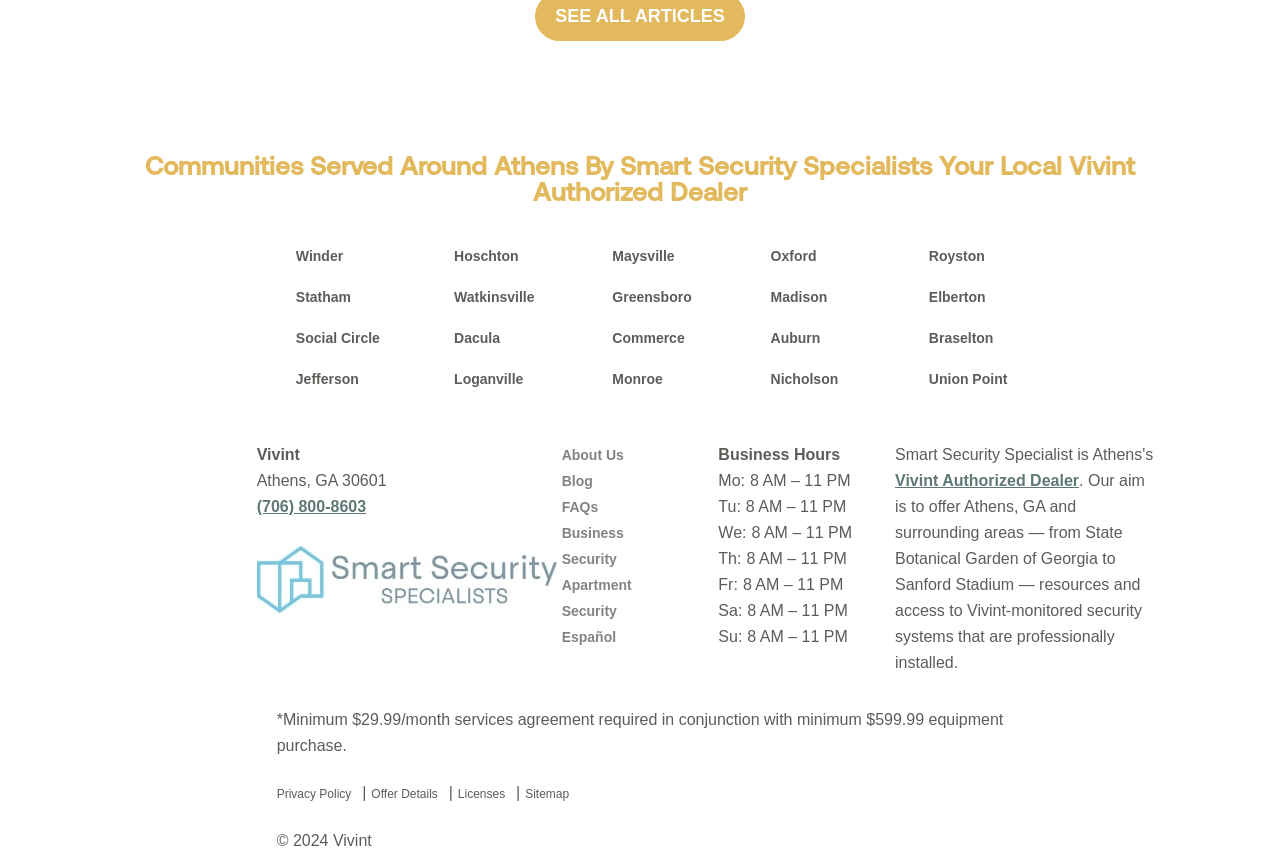Use a single word or phrase to answer the question: 
What is the phone number of the Vivint Authorized Dealer?

(706) 800-8603